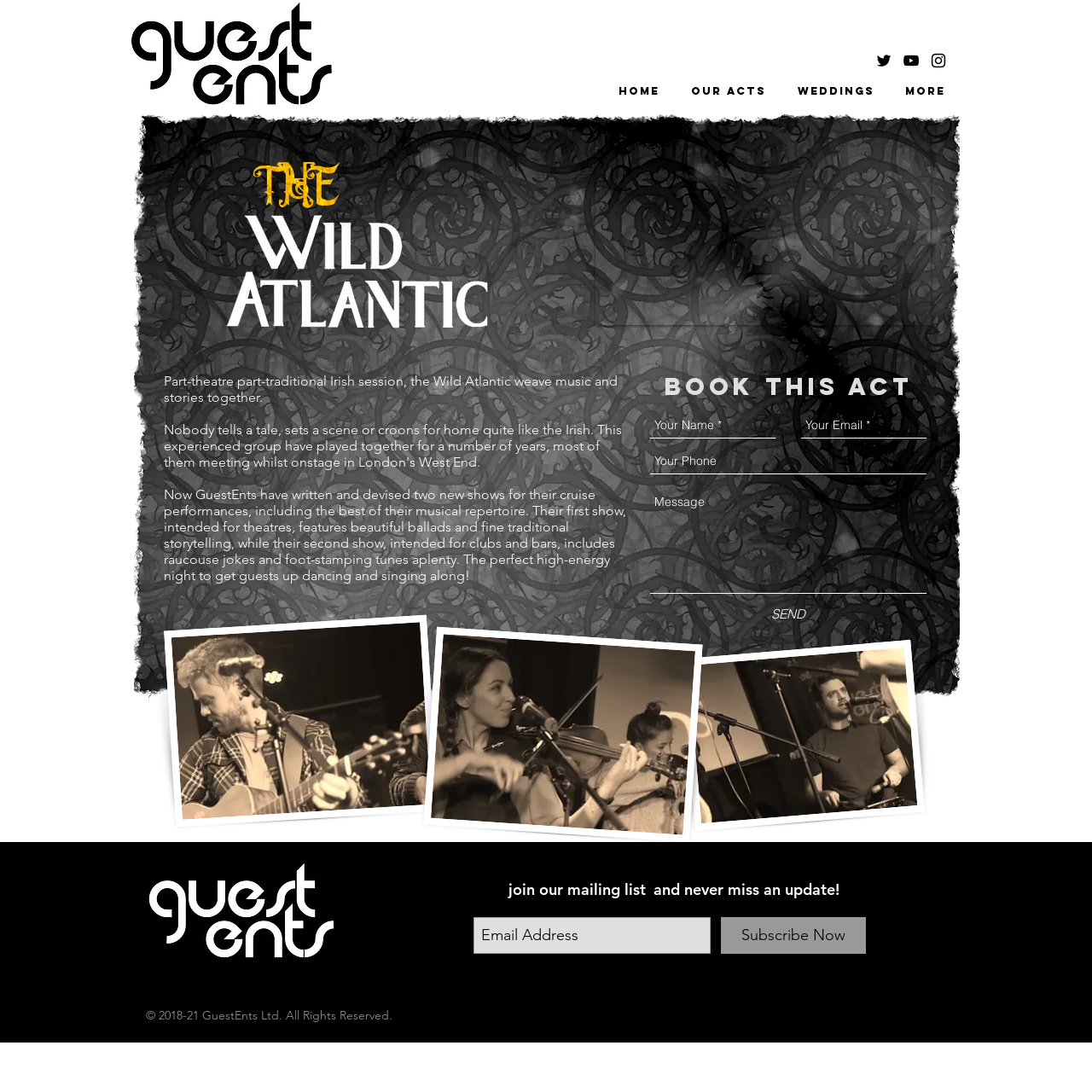Given the element description "Our Acts" in the screenshot, predict the bounding box coordinates of that UI element.

[0.618, 0.064, 0.716, 0.103]